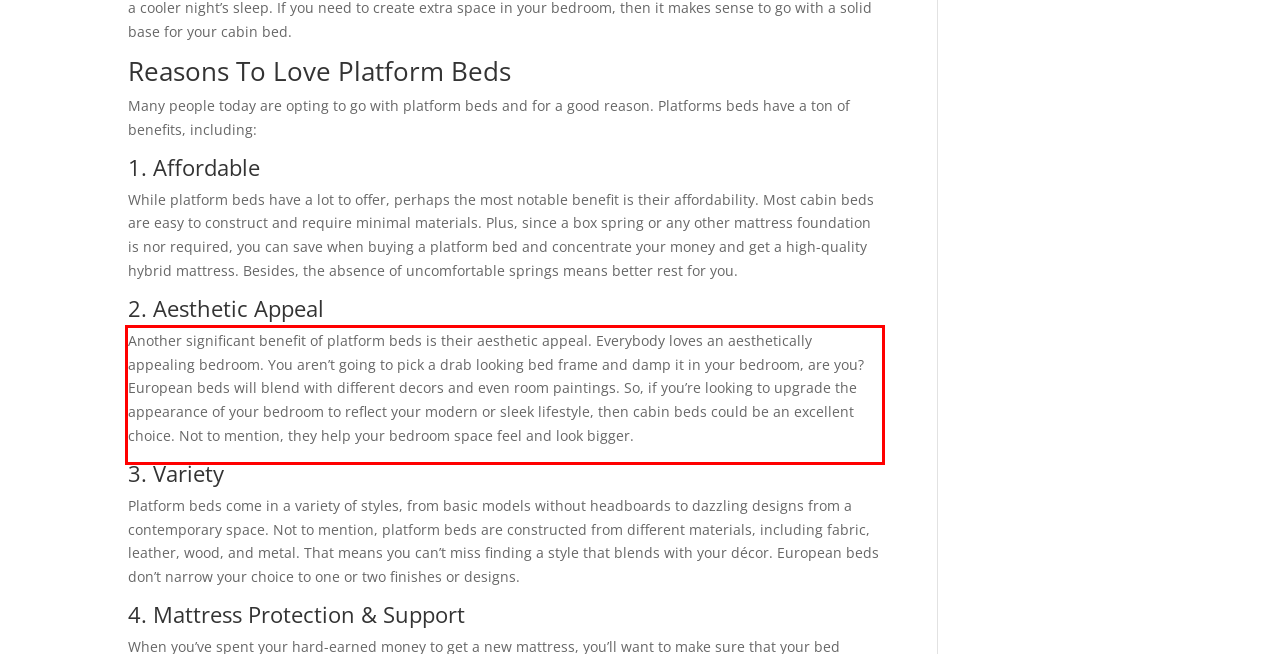Using the provided screenshot of a webpage, recognize and generate the text found within the red rectangle bounding box.

Another significant benefit of platform beds is their aesthetic appeal. Everybody loves an aesthetically appealing bedroom. You aren’t going to pick a drab looking bed frame and damp it in your bedroom, are you? European beds will blend with different decors and even room paintings. So, if you’re looking to upgrade the appearance of your bedroom to reflect your modern or sleek lifestyle, then cabin beds could be an excellent choice. Not to mention, they help your bedroom space feel and look bigger.